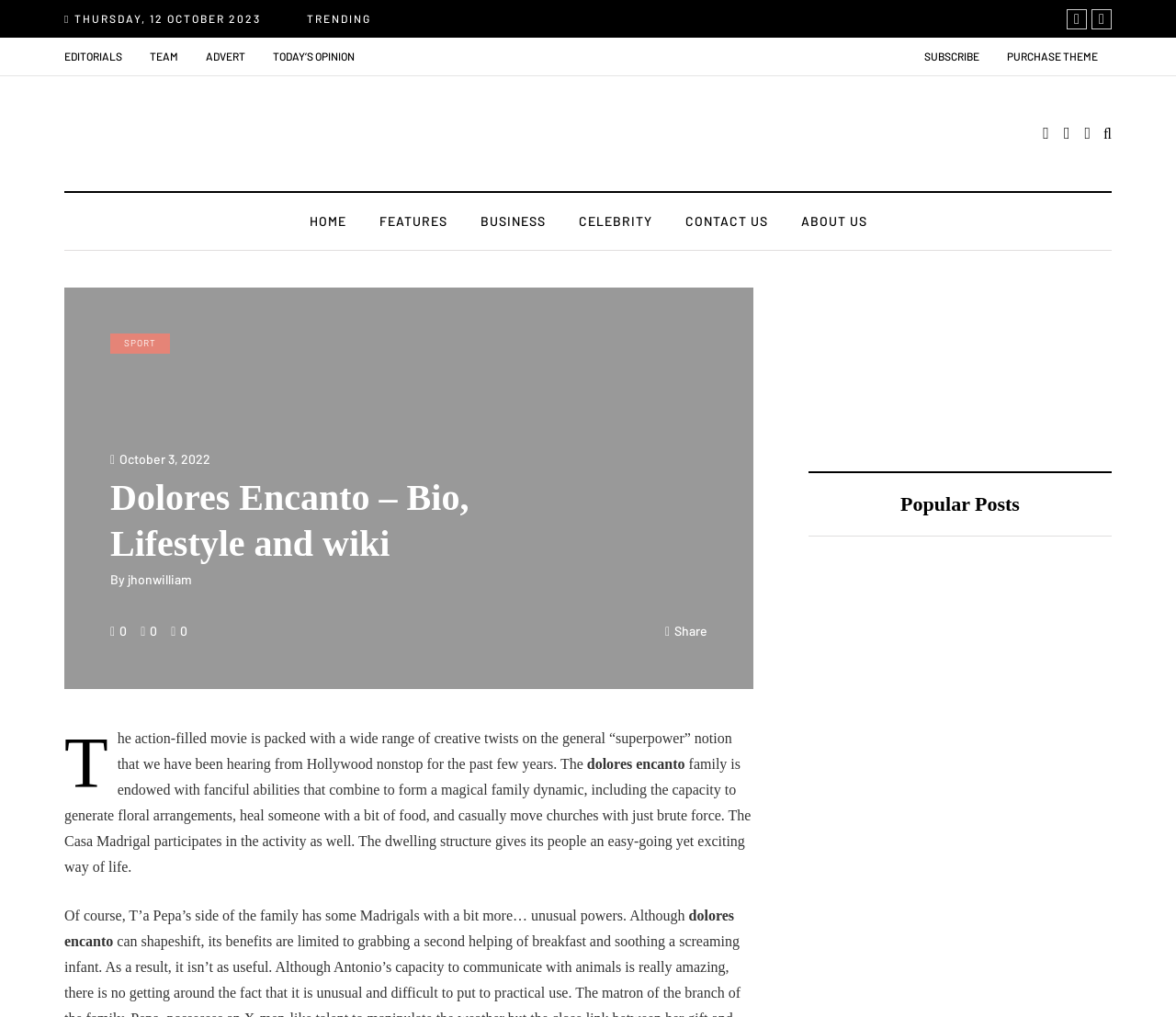Please provide a detailed answer to the question below based on the screenshot: 
What is the topic of the article 'China selfie app firm Meitu forays into skincare to counter drop in users'?

The question is asking for the topic of the article 'China selfie app firm Meitu forays into skincare to counter drop in users'. By looking at the text of the article, we can infer that the topic is Skincare.